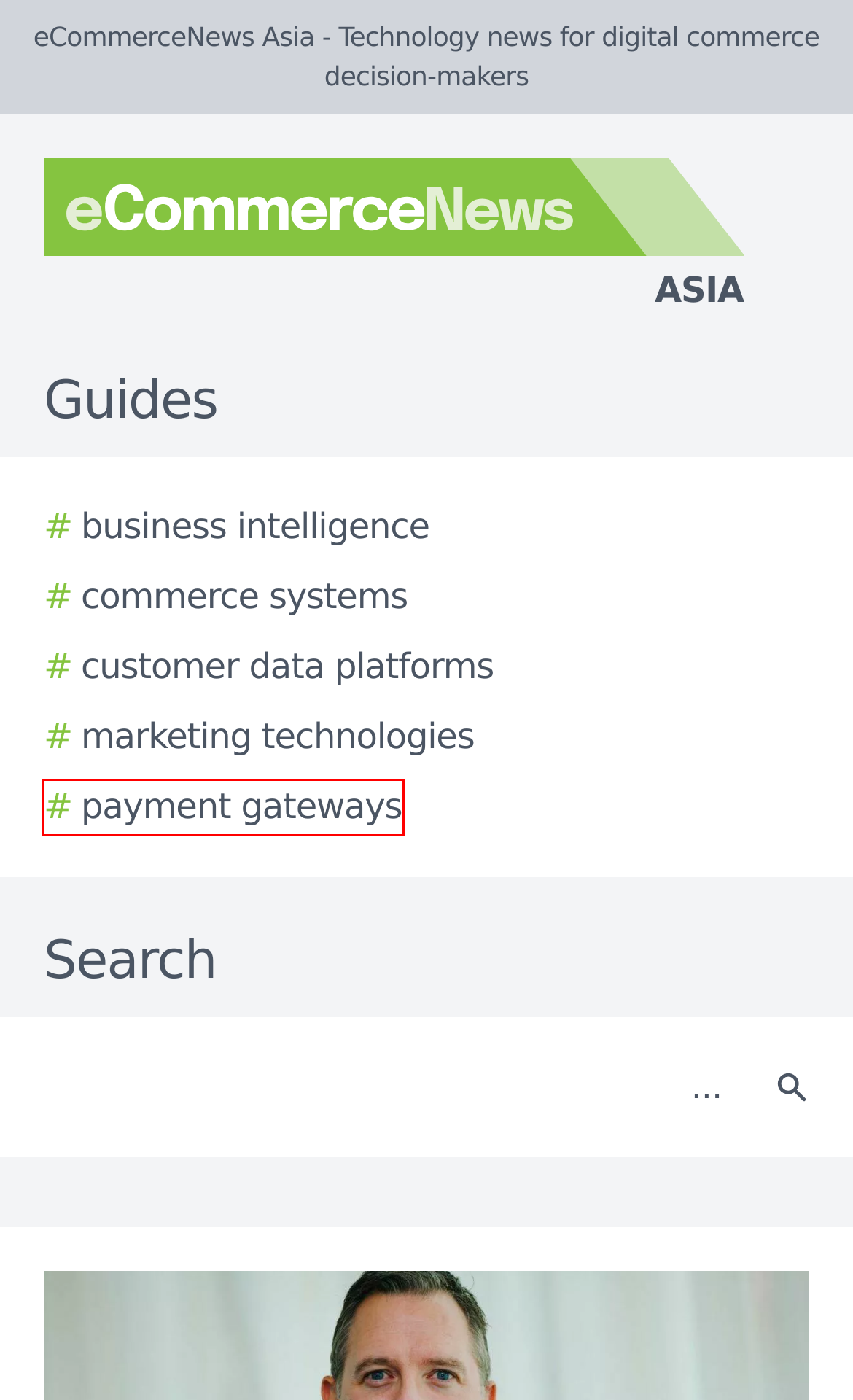Observe the screenshot of a webpage with a red bounding box around an element. Identify the webpage description that best fits the new page after the element inside the bounding box is clicked. The candidates are:
A. TechDay Australia - Australia's technology news network
B. The 2024 Ultimate Guide to Commerce Systems
C. The 2024 Ultimate Guide to Marketing Technologies
D. The 2024 Ultimate Guide to Payment Gateways
E. TechDay Asia - Asia's technology news network
F. The 2024 Ultimate Guide to Customer Data Platforms
G. The 2024 Ultimate Guide to Business Intelligence
H. eCommerceNews Asia - Technology news for digital commerce decision-makers

D